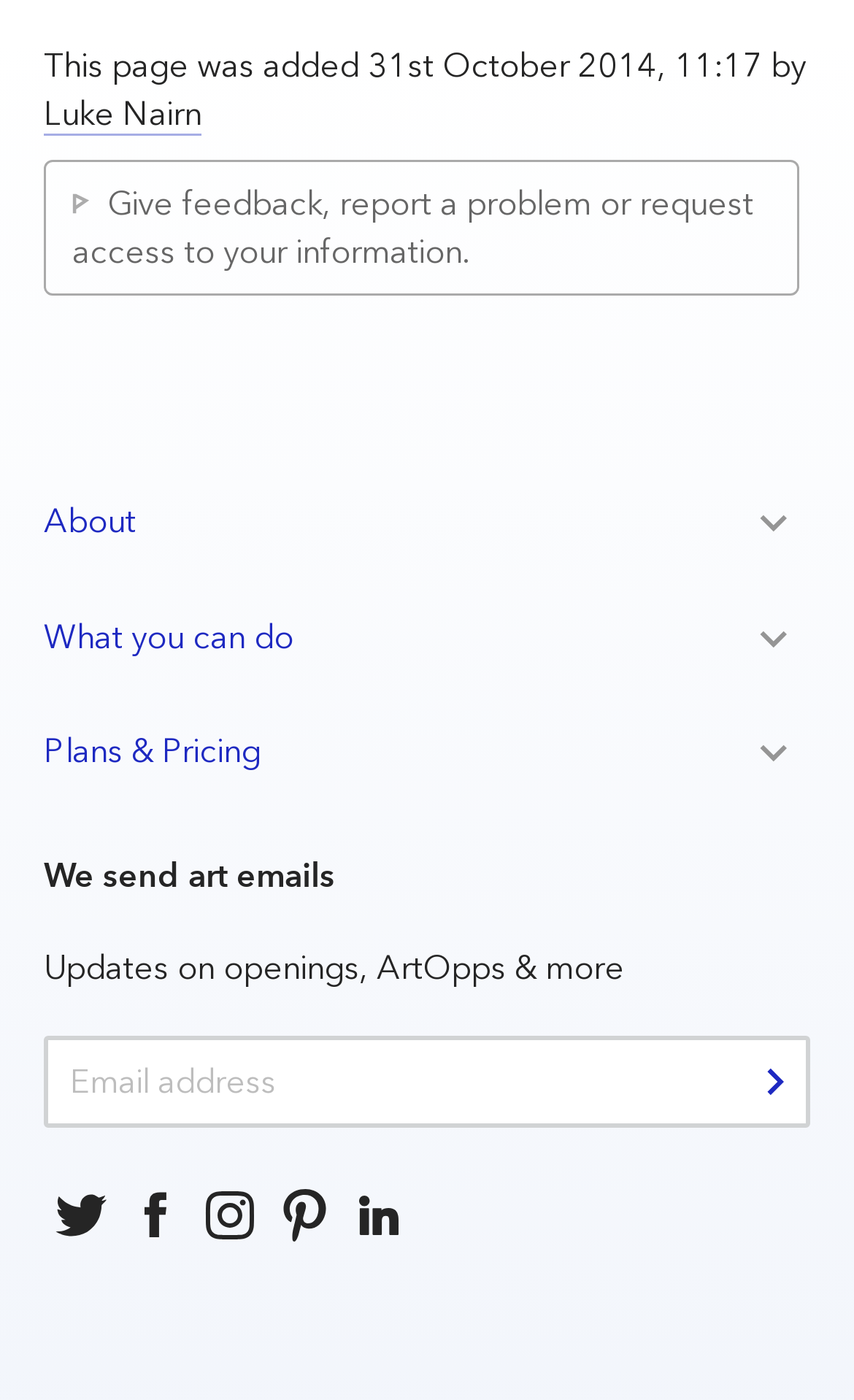How many social media links are available?
Use the information from the image to give a detailed answer to the question.

There are five links with the text 'Follow us on:' which are likely links to different social media platforms.